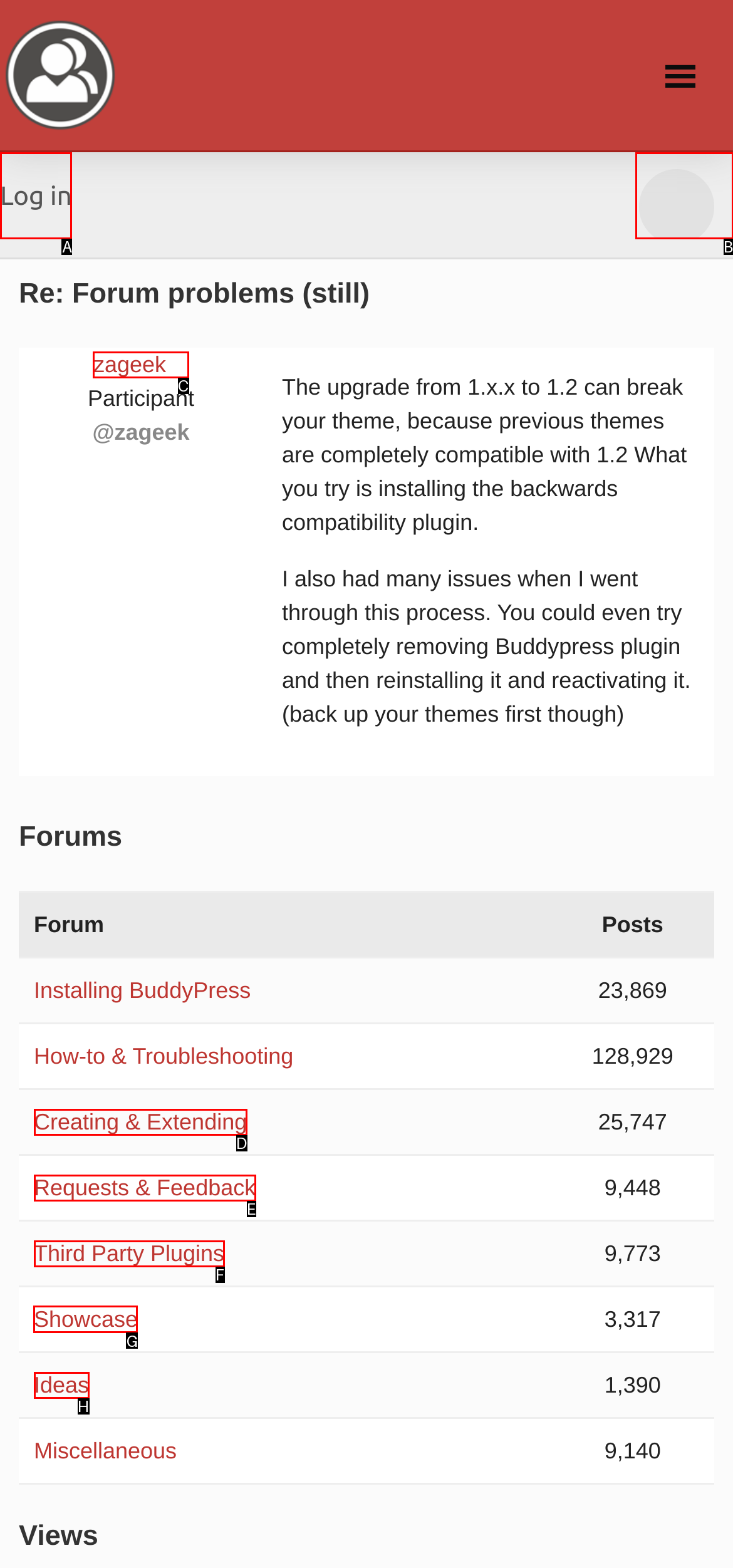For the instruction: Click on the 'Showcase' link, which HTML element should be clicked?
Respond with the letter of the appropriate option from the choices given.

G